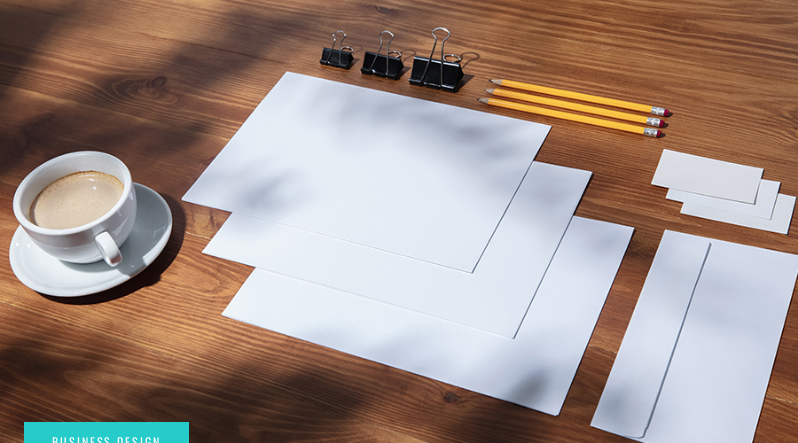Carefully examine the image and provide an in-depth answer to the question: What is the significance of the steaming cup of coffee?

The steaming cup of coffee is placed beside the stack of pristine, white letterhead sheets, symbolizing the importance of clarity and professionalism in business design, suggesting that a clear and focused mind is essential for effective business communication.